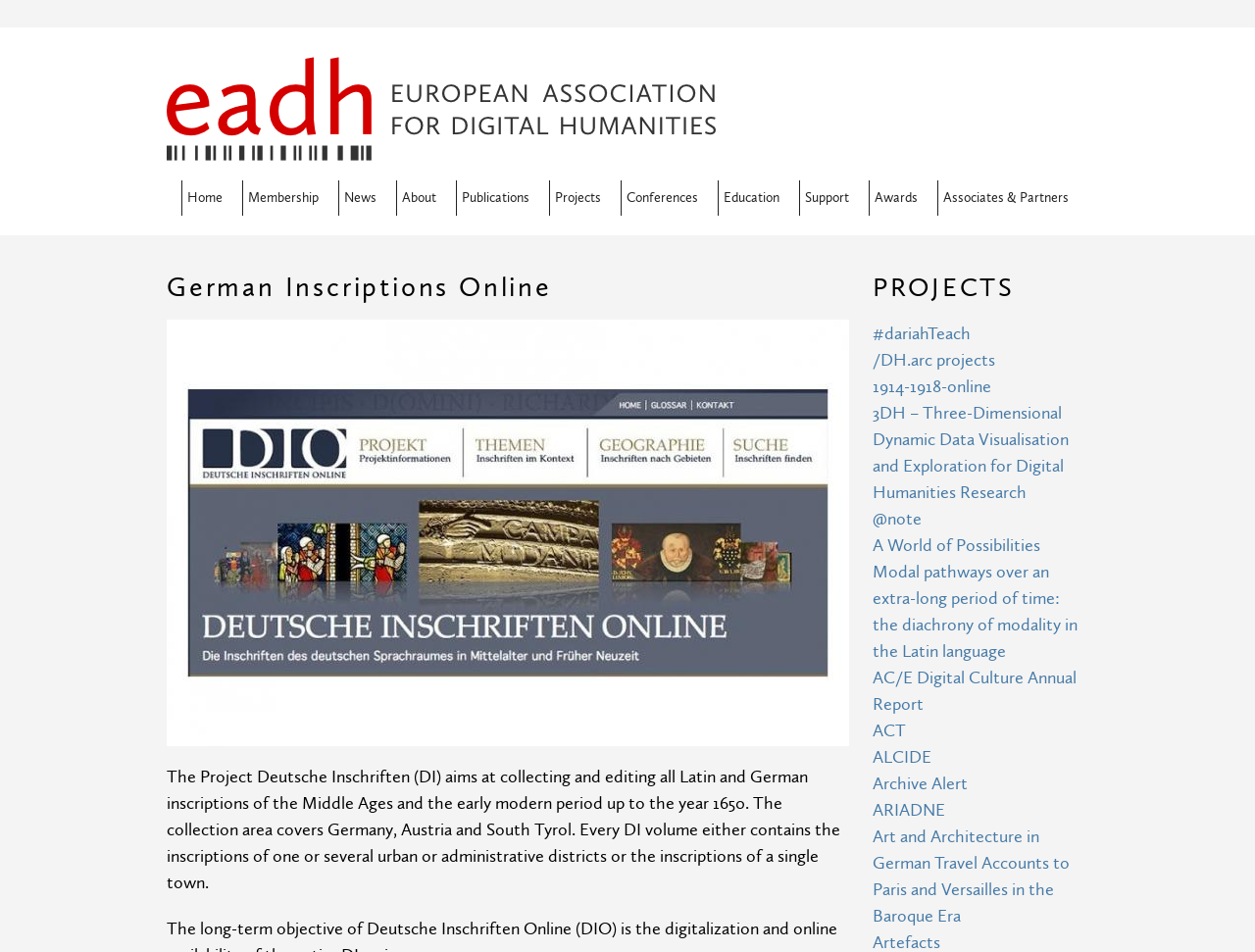Please identify the bounding box coordinates for the region that you need to click to follow this instruction: "Learn more about the '3DH – Three-Dimensional Dynamic Data Visualisation and Exploration for Digital Humanities Research' project".

[0.695, 0.423, 0.852, 0.528]